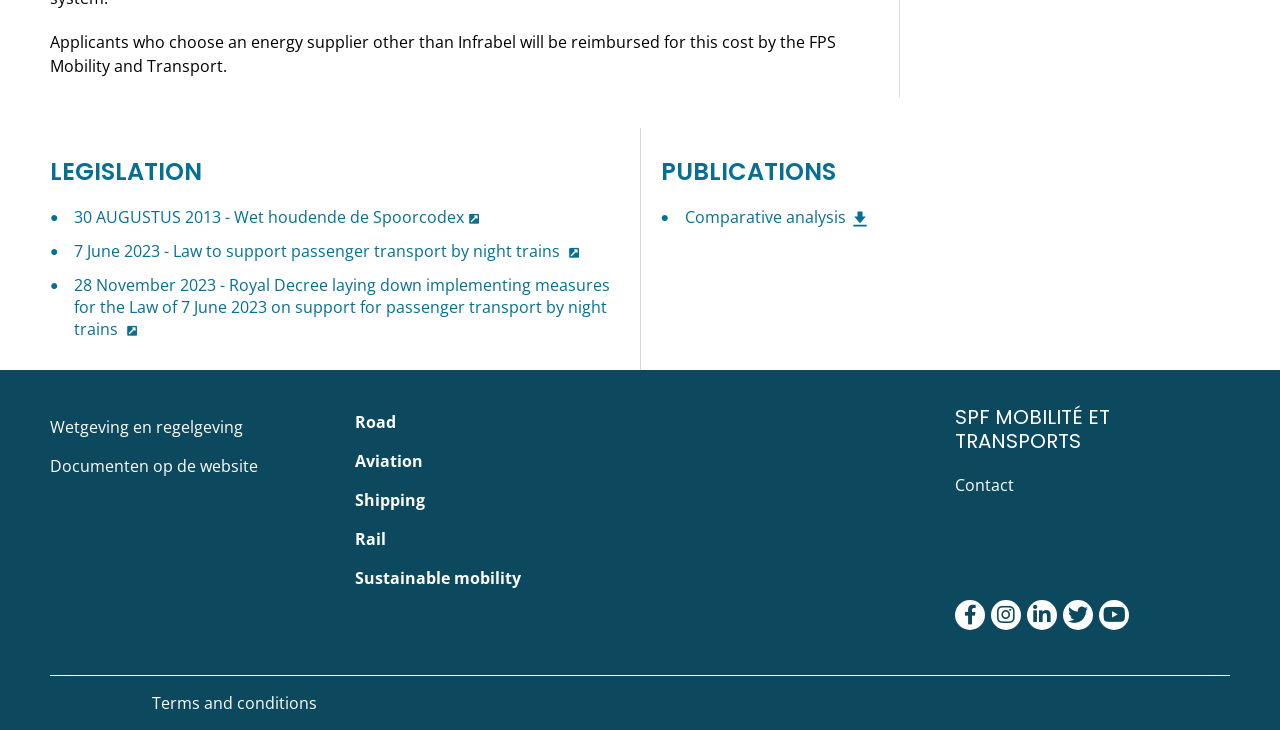Determine the bounding box coordinates of the region to click in order to accomplish the following instruction: "Open the '30 AUGUSTUS 2013 - Wet houdende de Spoorcodex' link". Provide the coordinates as four float numbers between 0 and 1, specifically [left, top, right, bottom].

[0.058, 0.282, 0.377, 0.312]